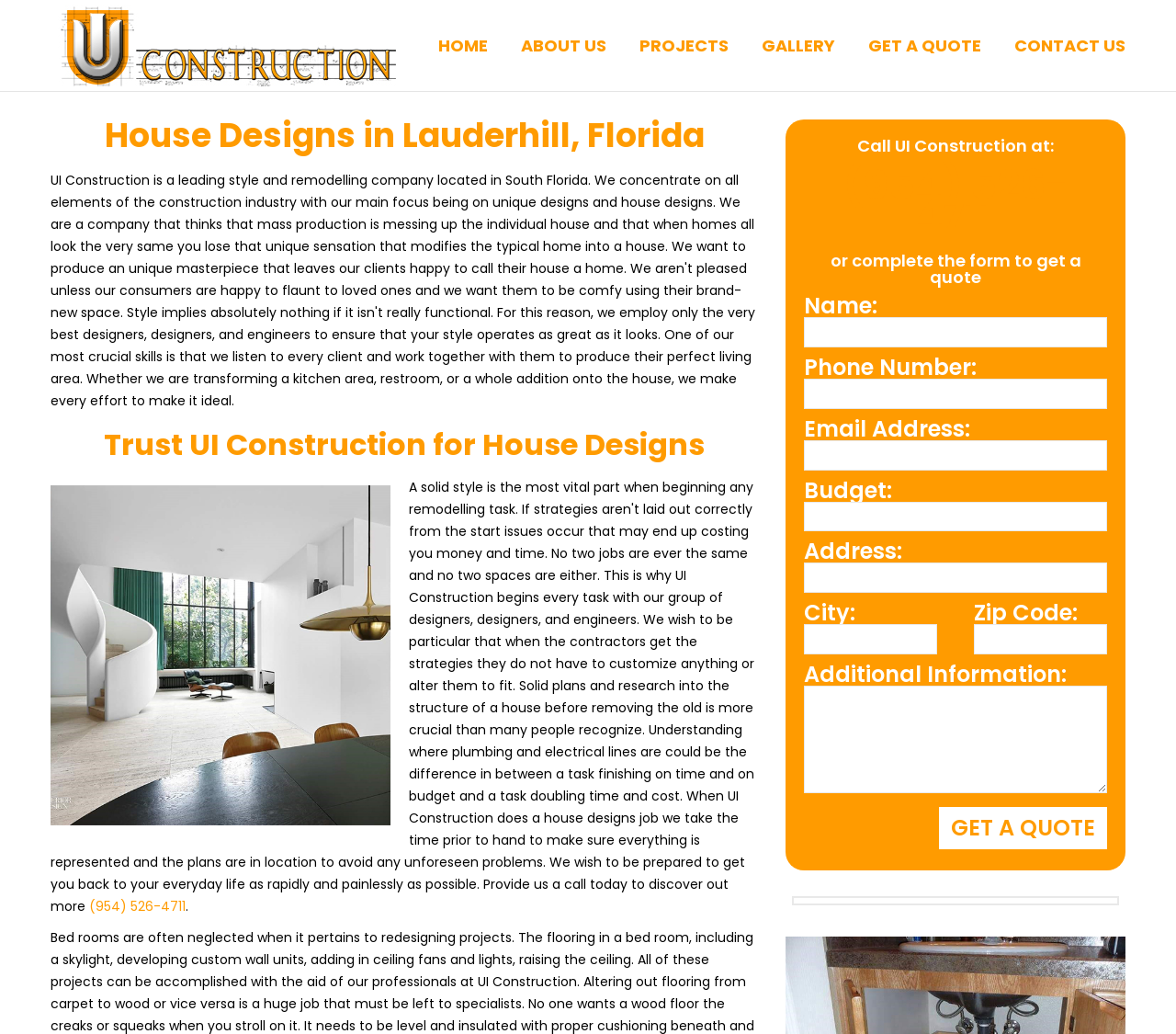Please provide the bounding box coordinates in the format (top-left x, top-left y, bottom-right x, bottom-right y). Remember, all values are floating point numbers between 0 and 1. What is the bounding box coordinate of the region described as: ABOUT US

[0.415, 0.0, 0.516, 0.089]